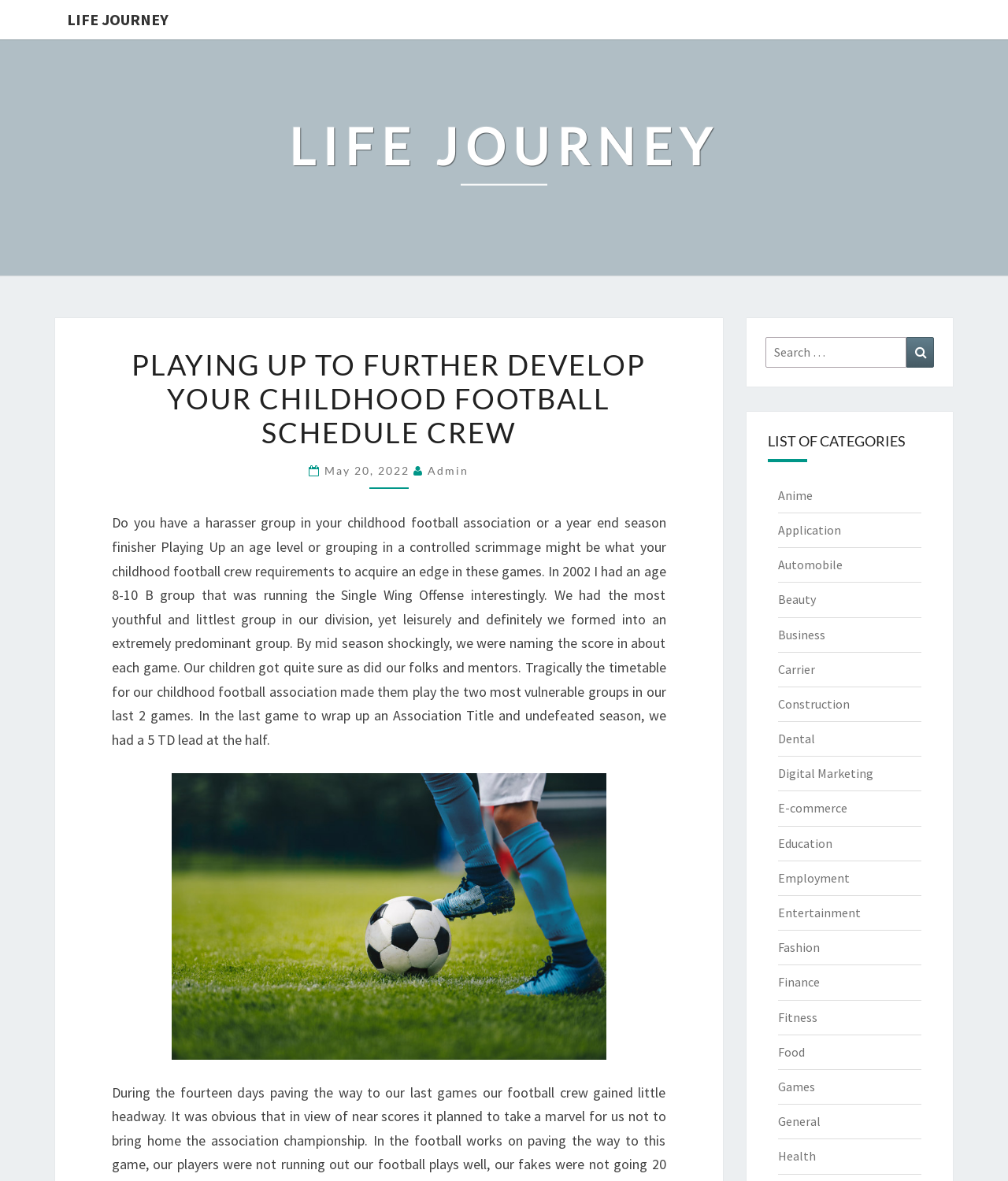What is the topic of the article?
Your answer should be a single word or phrase derived from the screenshot.

Childhood football